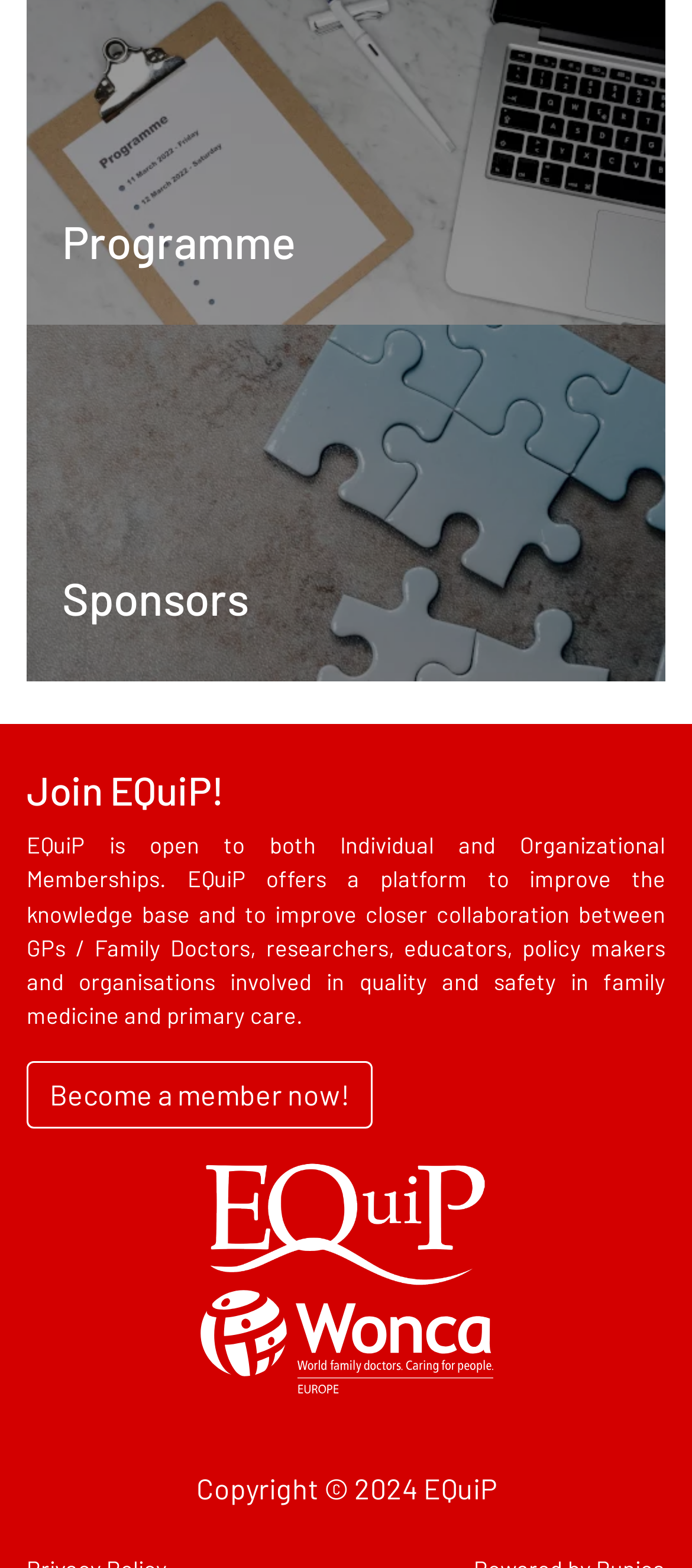Provide a single word or phrase answer to the question: 
How many logos are displayed at the bottom of the webpage?

2